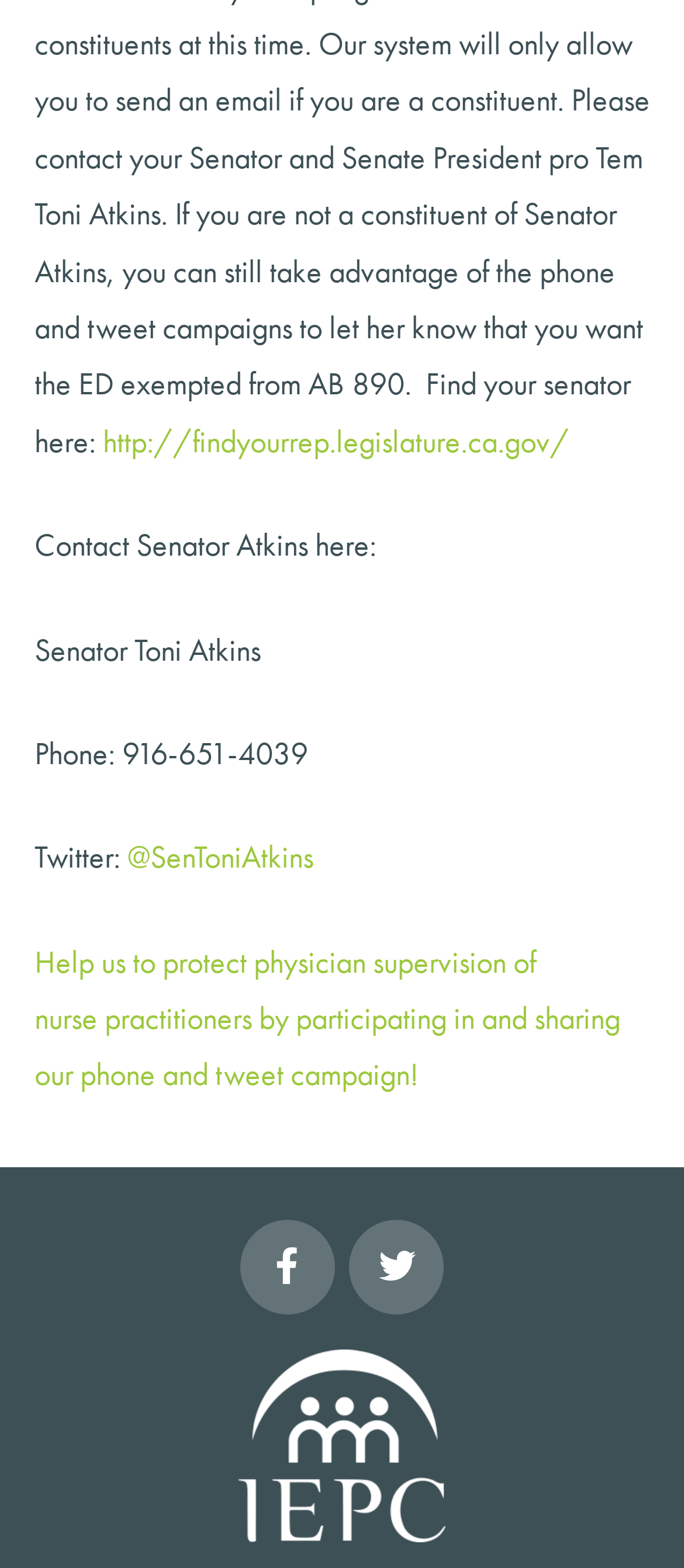Find the UI element described as: "title="X / Twitter"" and predict its bounding box coordinates. Ensure the coordinates are four float numbers between 0 and 1, [left, top, right, bottom].

[0.511, 0.778, 0.65, 0.838]